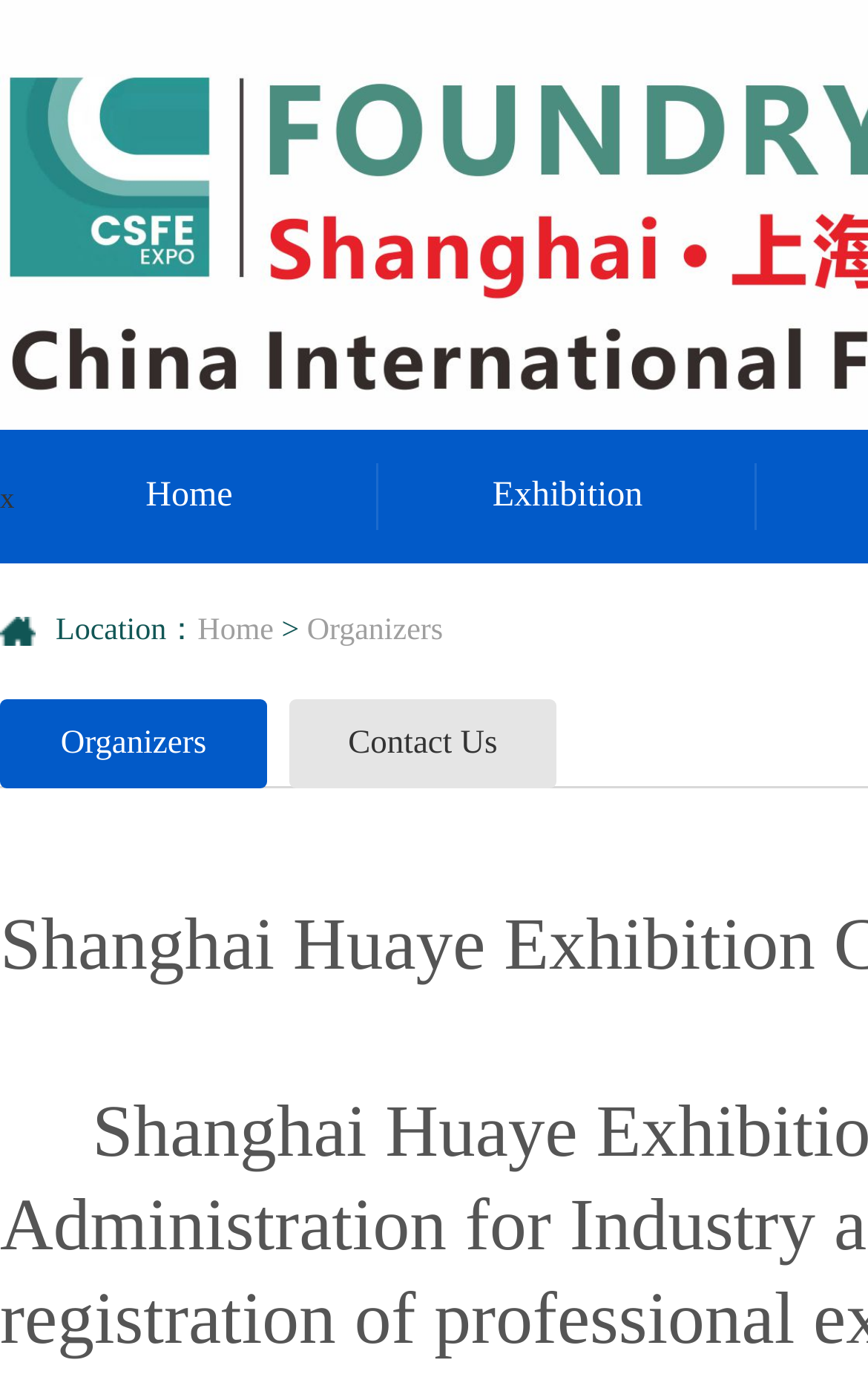What is the location of the exhibition?
Using the image as a reference, give an elaborate response to the question.

I looked for the location of the exhibition on the webpage, but it is not explicitly specified. There is a 'Location:' label, but it does not provide the actual location.